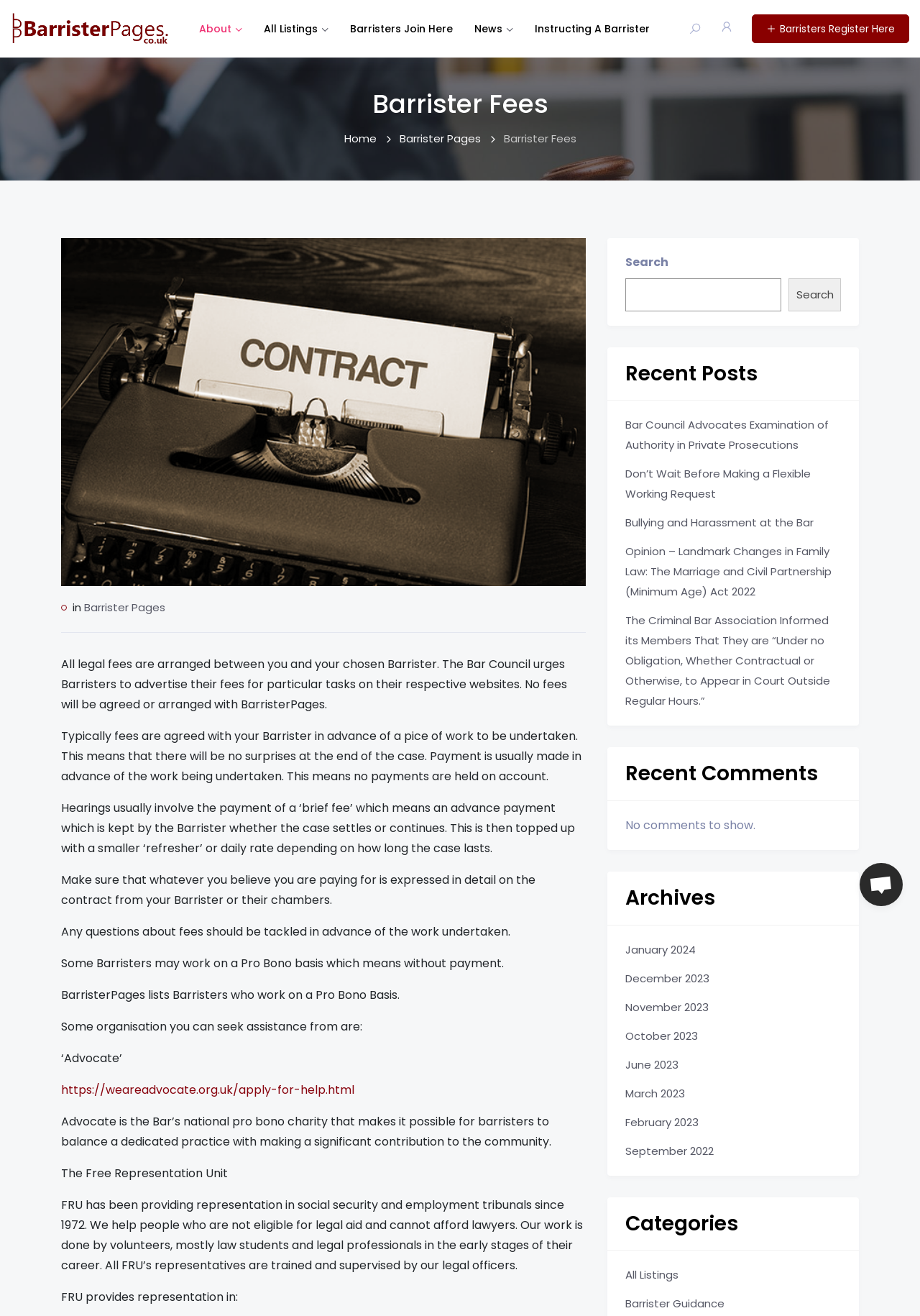What organization provides representation in social security and employment tribunals?
Give a detailed response to the question by analyzing the screenshot.

The Free Representation Unit (FRU) provides representation in social security and employment tribunals. FRU has been providing representation in these areas since 1972 and helps people who are not eligible for legal aid and cannot afford lawyers.